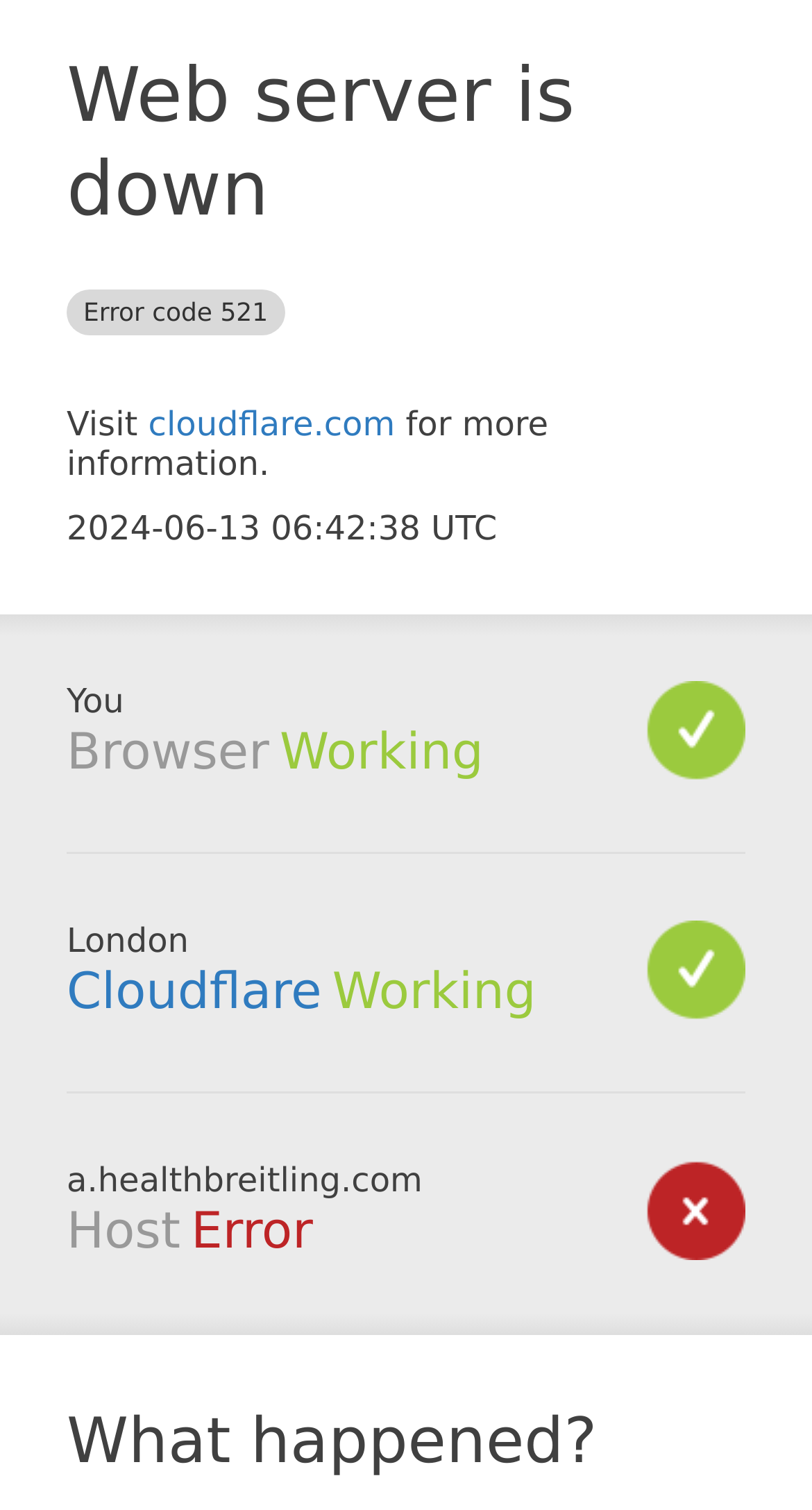What is the error code?
Give a detailed response to the question by analyzing the screenshot.

The error code is mentioned in the heading 'Web server is down Error code 521' at the top of the webpage.